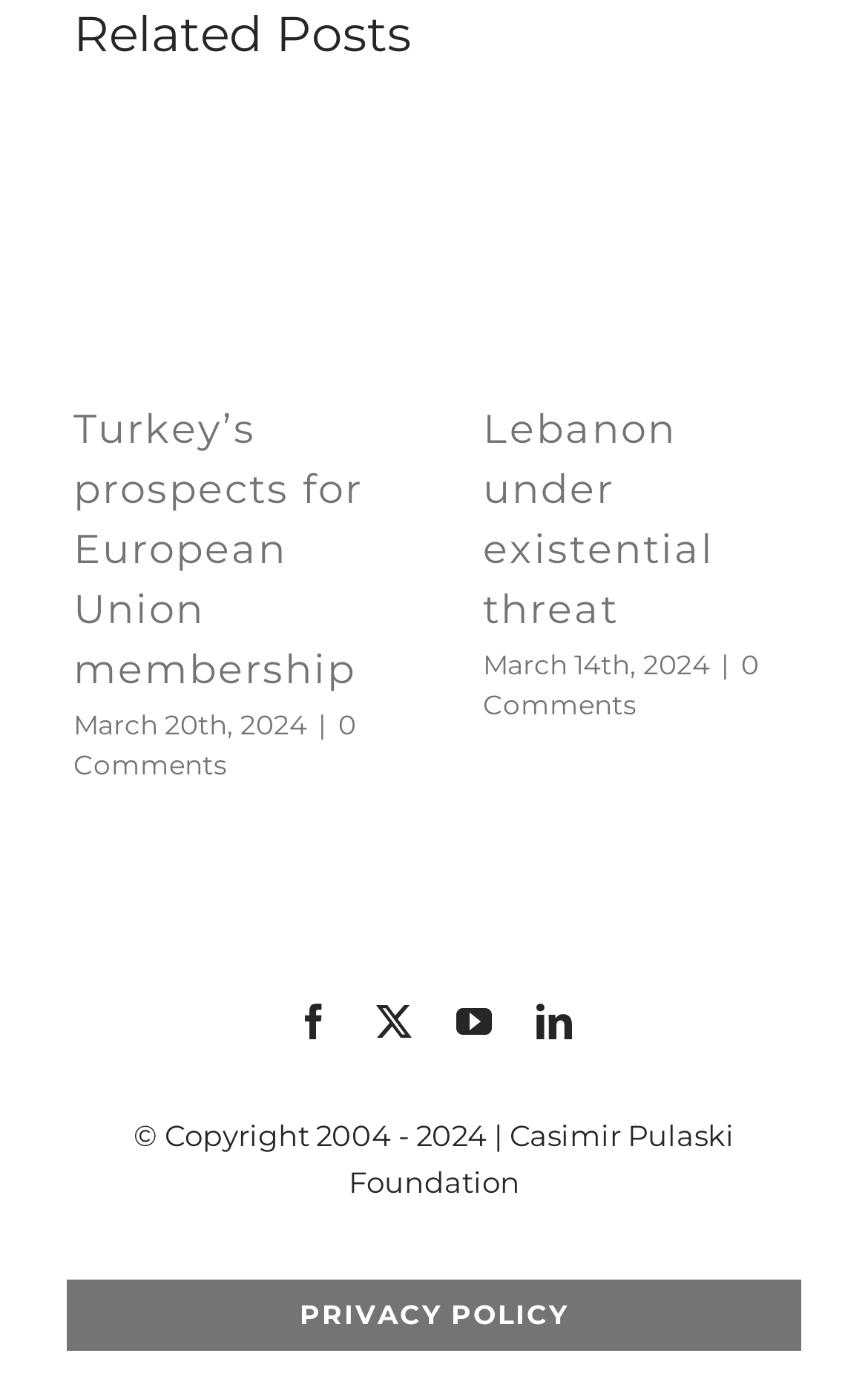Given the following UI element description: "aria-label="youtube" title="YouTube"", find the bounding box coordinates in the webpage screenshot.

[0.526, 0.729, 0.567, 0.754]